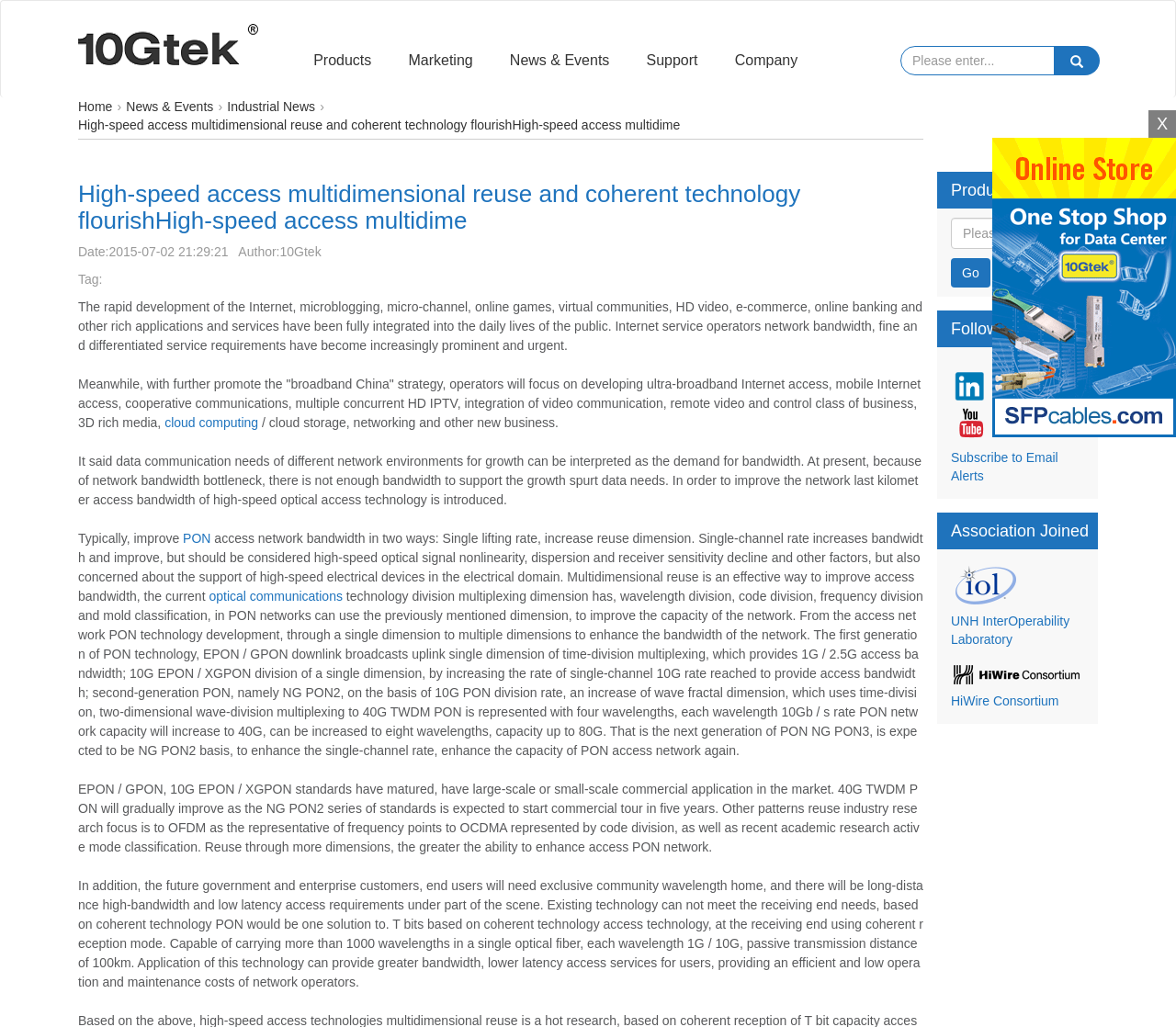Please identify the bounding box coordinates of the area I need to click to accomplish the following instruction: "Click the '10Gtek - Optical Module and Twinax Cable for Data Center and Super Computing Solutions' link".

[0.066, 0.042, 0.22, 0.056]